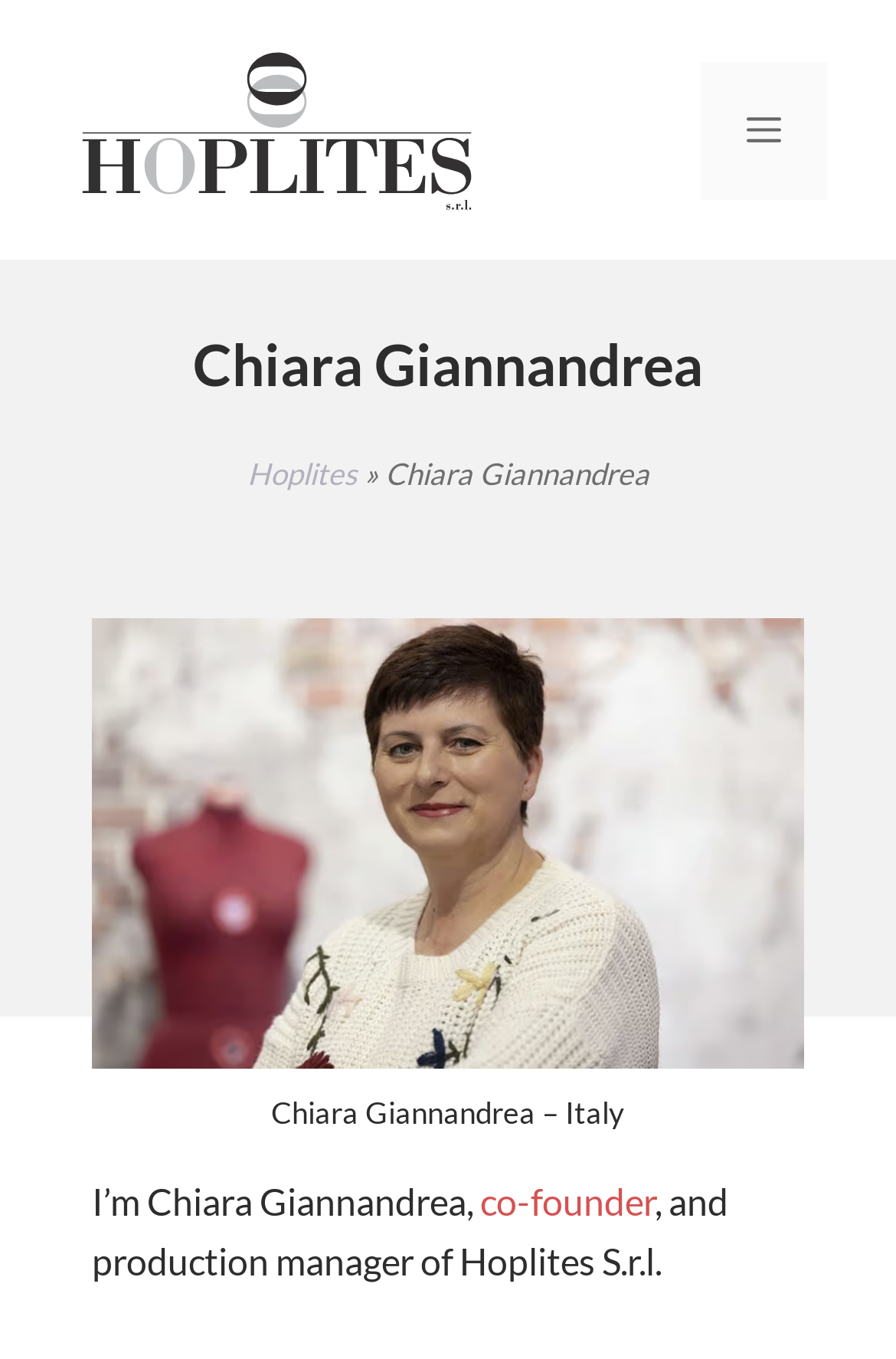Is the menu expanded?
Provide a short answer using one word or a brief phrase based on the image.

No